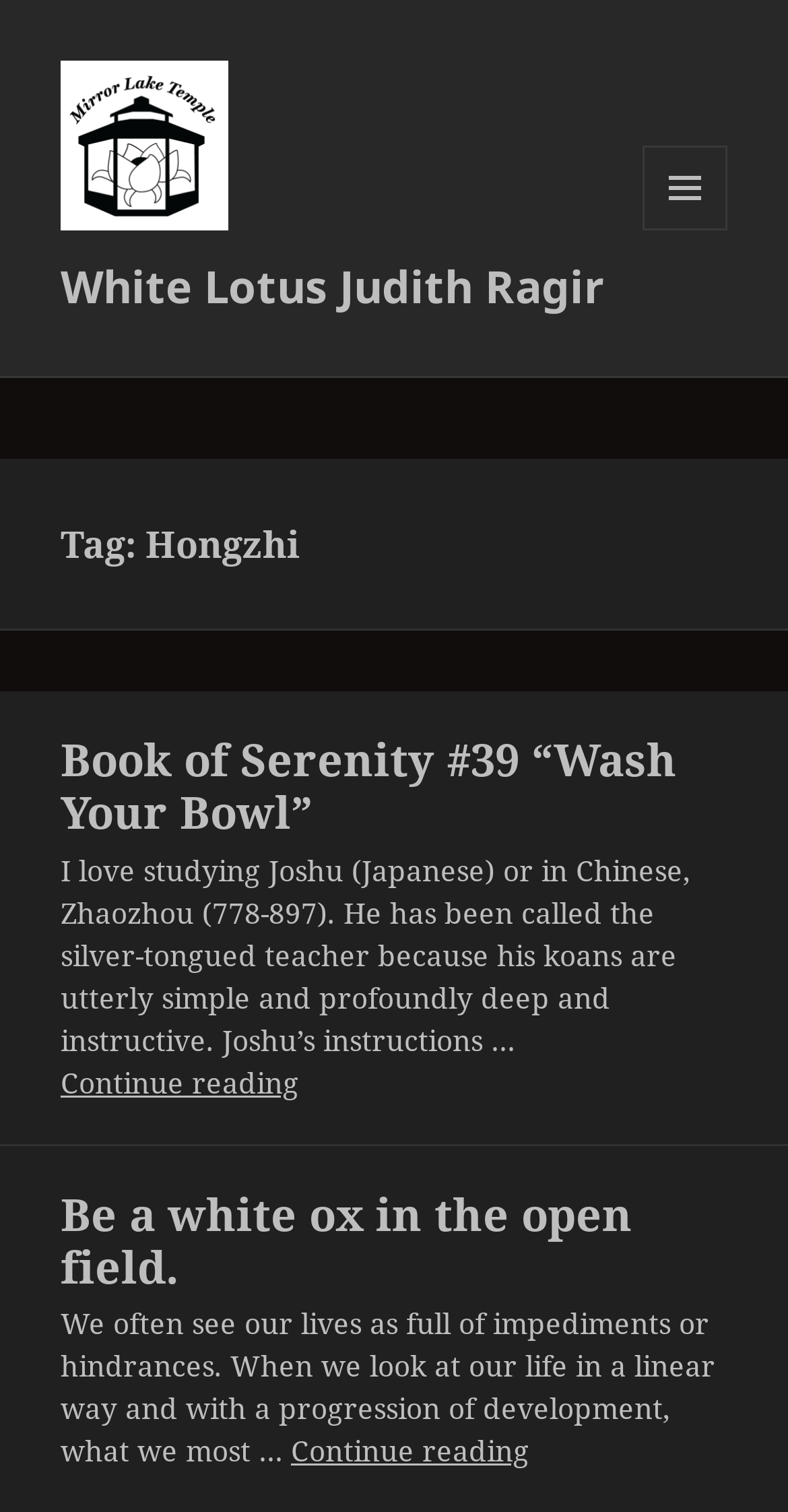Write an extensive caption that covers every aspect of the webpage.

The webpage is about Hongzhi, also known as White Lotus Judith Ragir, and features a collection of articles and writings related to Zen Buddhism. 

At the top left, there is a link and an image, both labeled "White Lotus Judith Ragir", which likely serves as a logo or a profile picture. 

On the top right, there is a button labeled "MENU AND WIDGETS" that, when expanded, controls a secondary menu. 

Below the top section, there is a header section that spans the entire width of the page. It contains a heading "Tag: Hongzhi" on the left side. 

The main content area is divided into two sections. The first section is an article with a heading "Book of Serenity #39 “Wash Your Bowl”" on the left side, followed by a brief summary of the article and a "Continue reading" link. 

The second section is another article with a heading "Be a white ox in the open field." on the left side, followed by a brief summary of the article and a "Continue reading" link. 

Throughout the webpage, there are several links and headings that provide a clear structure and organization to the content. The text is well-organized and easy to follow, with clear headings and concise summaries.